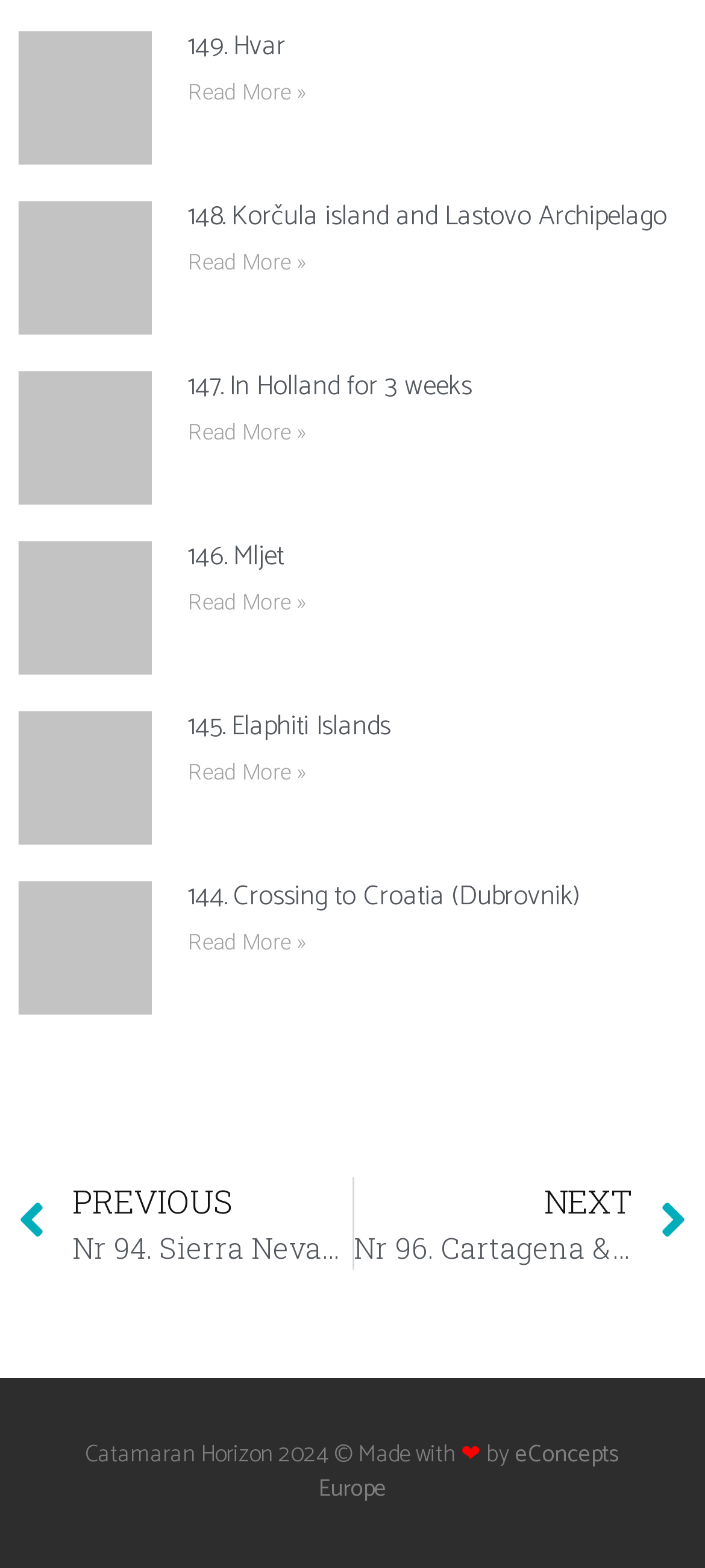Given the element description "149. Hvar" in the screenshot, predict the bounding box coordinates of that UI element.

[0.267, 0.015, 0.405, 0.044]